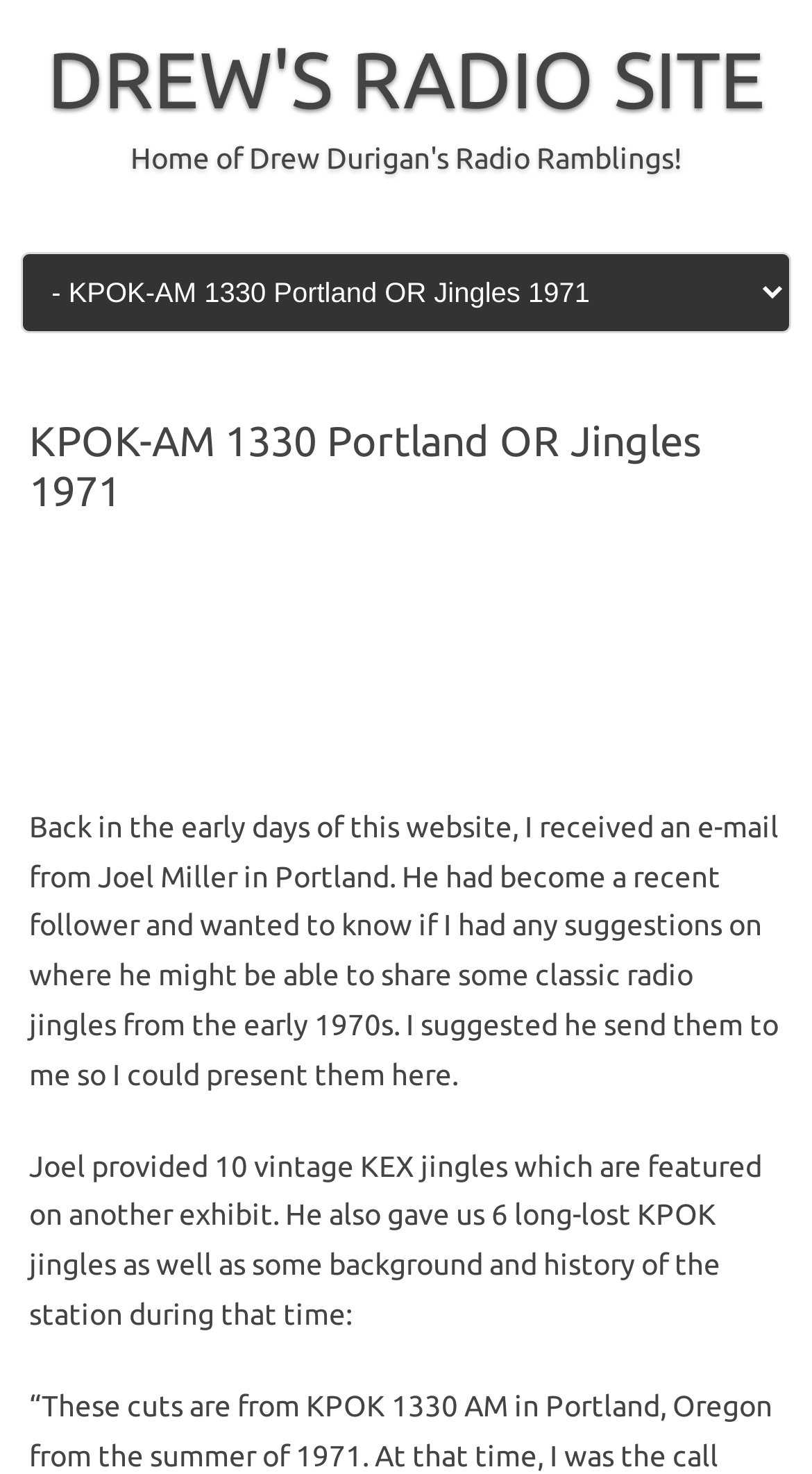Find the primary header on the webpage and provide its text.

KPOK-AM 1330 Portland OR Jingles 1971